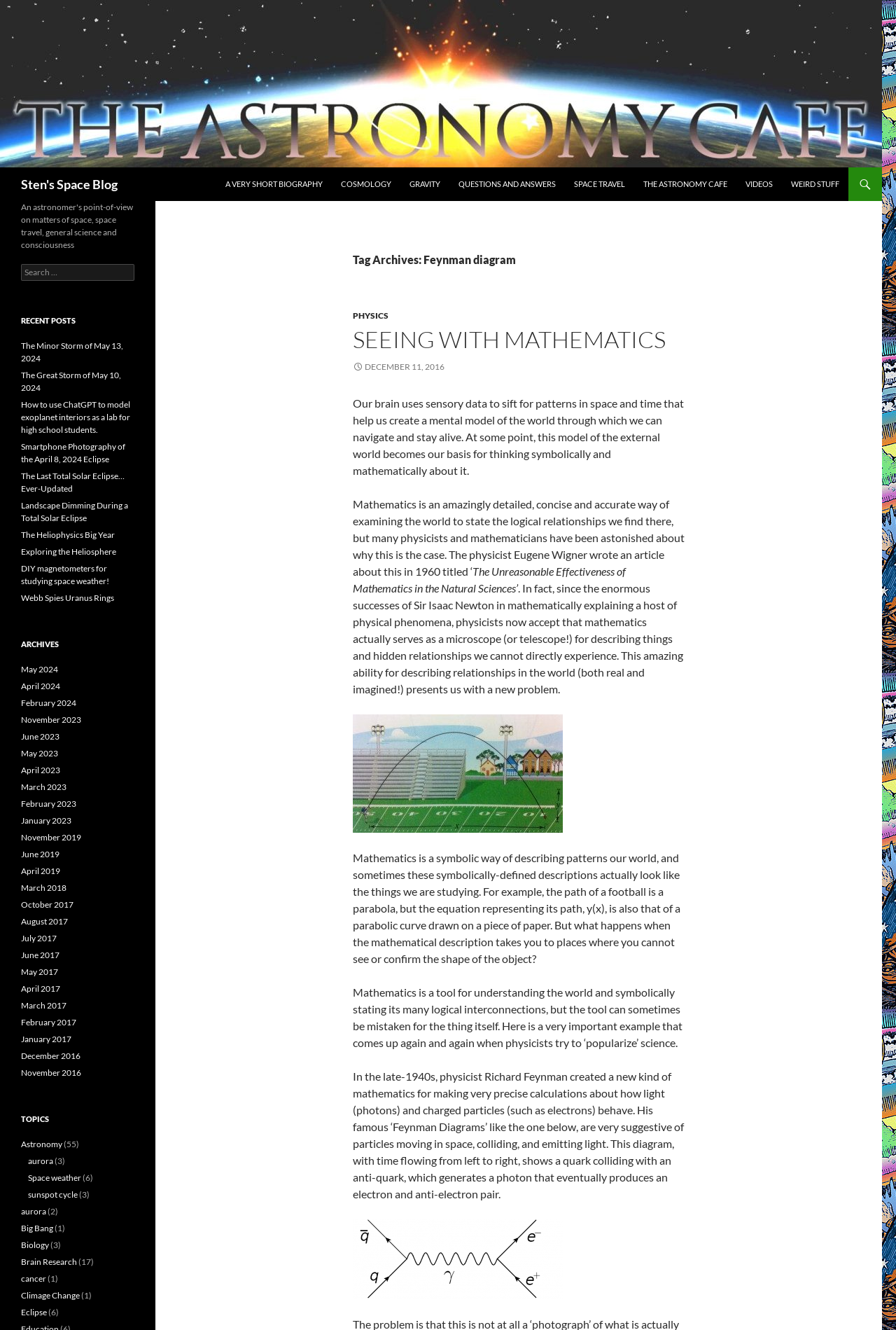Please identify the primary heading on the webpage and return its text.

Sten's Space Blog